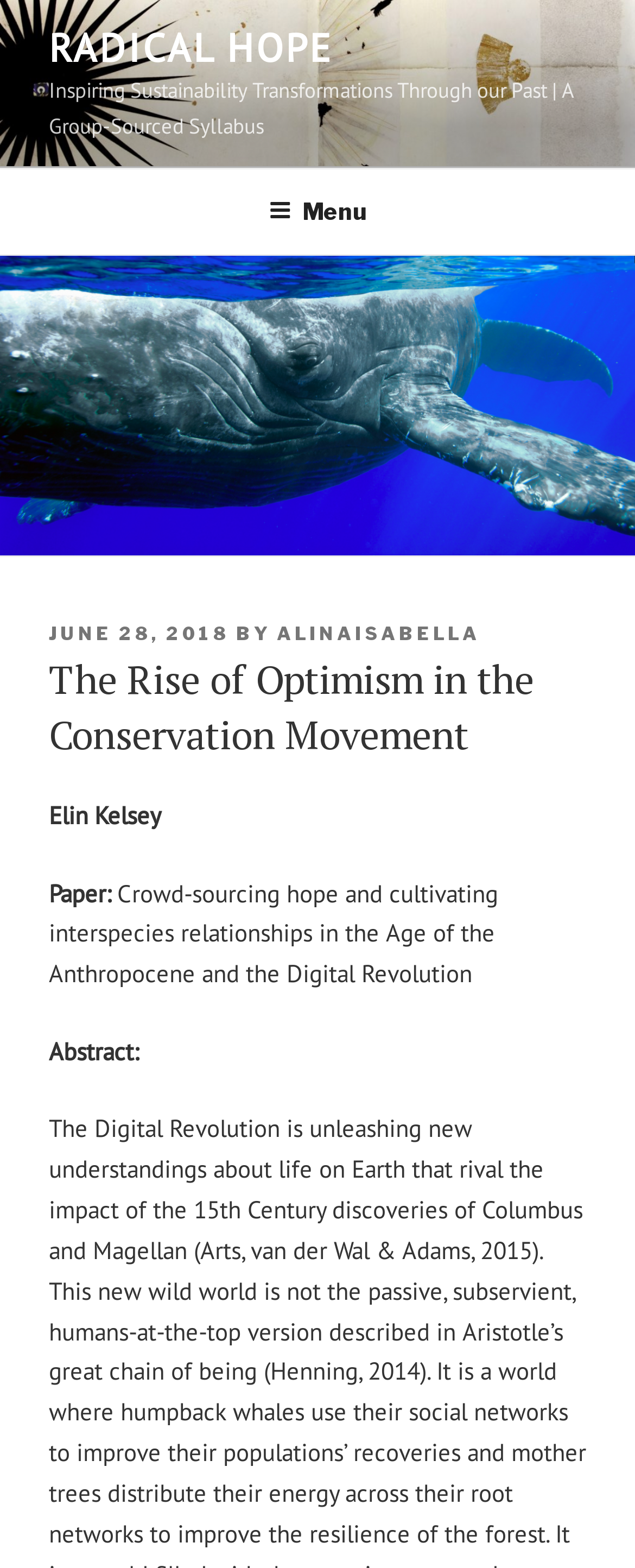What is the type of menu available on the webpage?
Based on the image, answer the question with a single word or brief phrase.

Top Menu